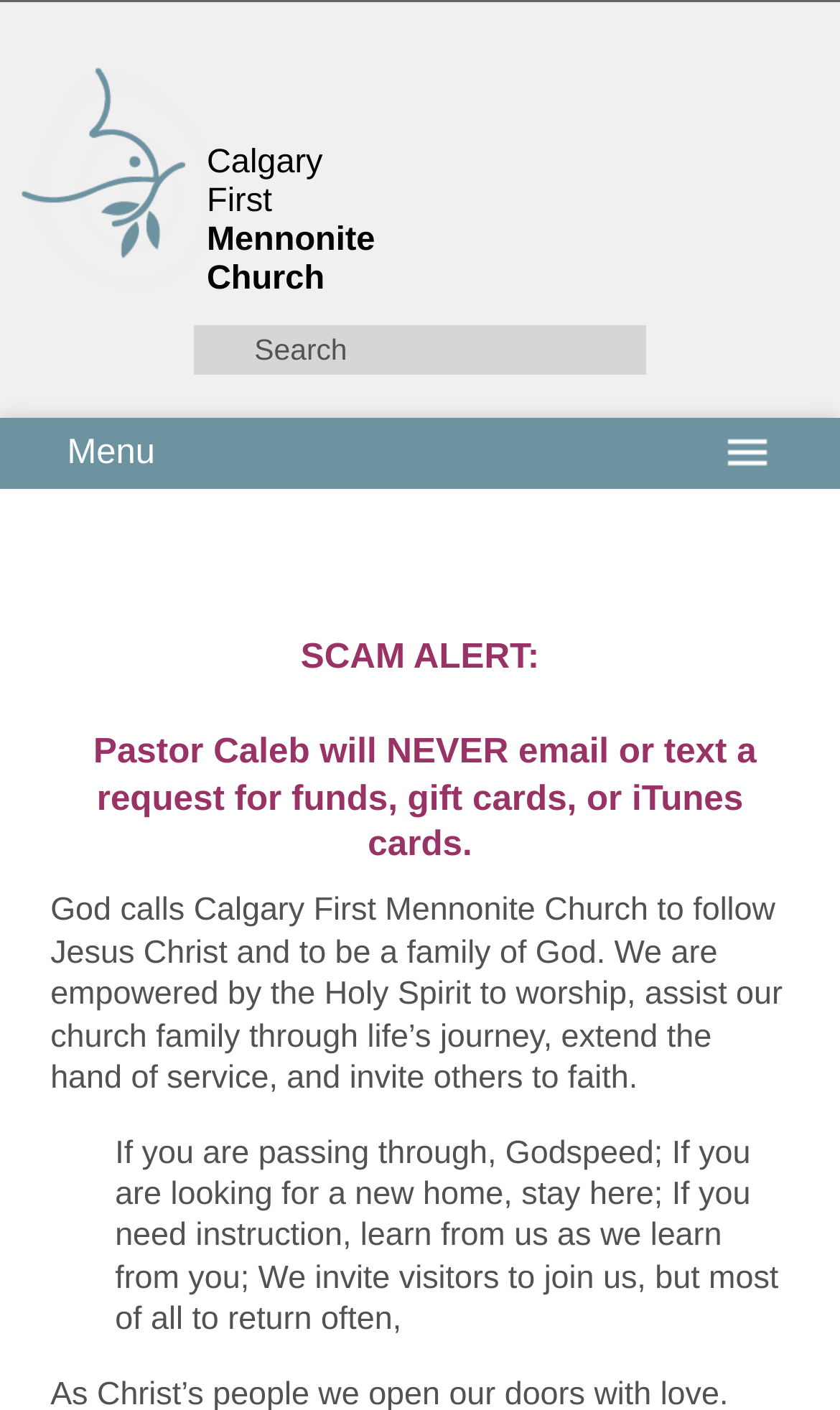Identify the bounding box of the UI component described as: "name="s" placeholder="Search"".

[0.231, 0.231, 0.77, 0.266]